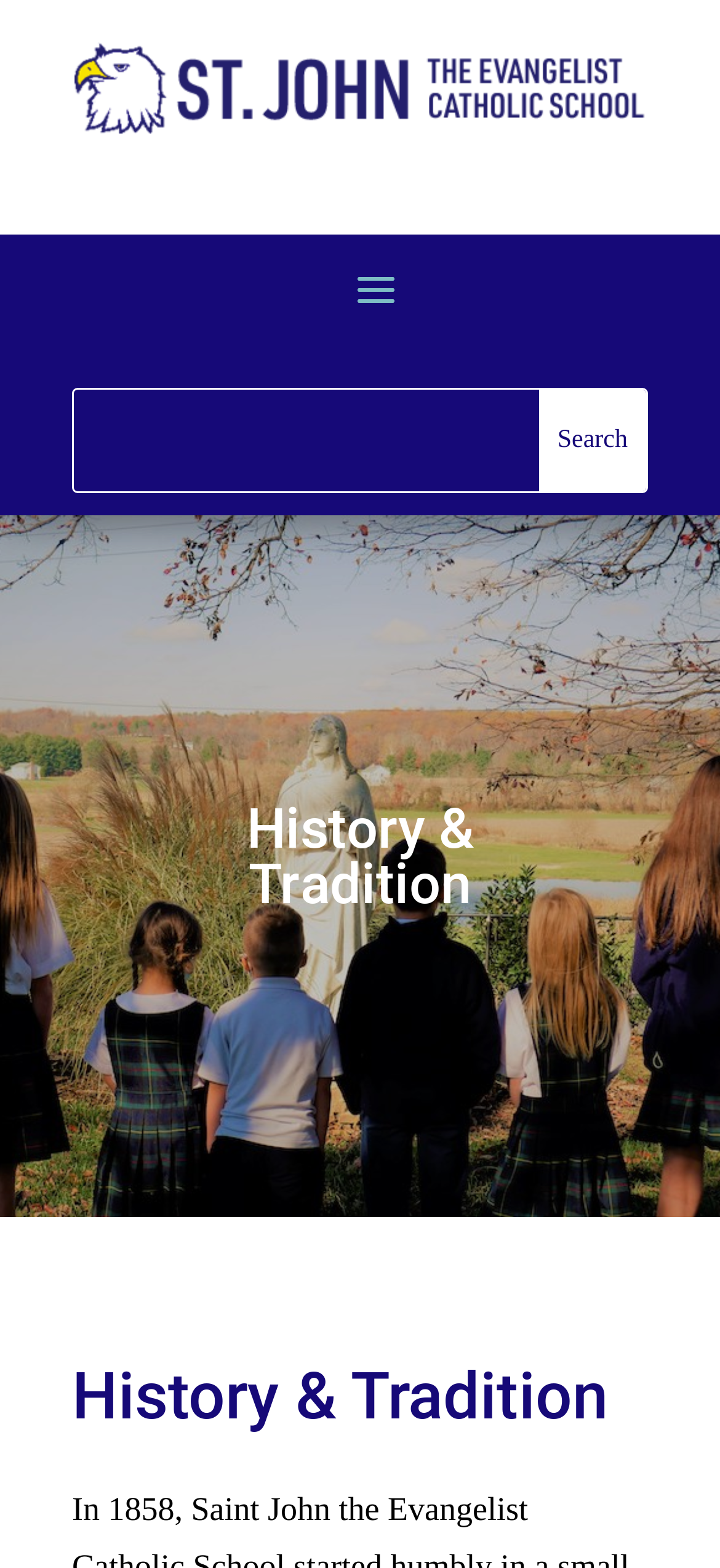Produce an extensive caption that describes everything on the webpage.

The webpage is about the history and tradition of St. John The Evangelist School, a Catholic school with a rich history dating back to 1858. At the top left of the page, there is a link and an image, both with the school's name, which likely serves as a logo or a header. 

Below the header, a search bar is located, consisting of a text box and a search button. The search bar spans about two-thirds of the page width, leaving some space on the right side.

Further down, there is a prominent heading that reads "History & Tradition", which is likely a main title or a section header. This heading is positioned roughly in the middle of the page, both horizontally and vertically.

At the bottom of the page, there is another heading with the same text, "History & Tradition", which might be a footer or a subheading. This element is positioned near the bottom right corner of the page.